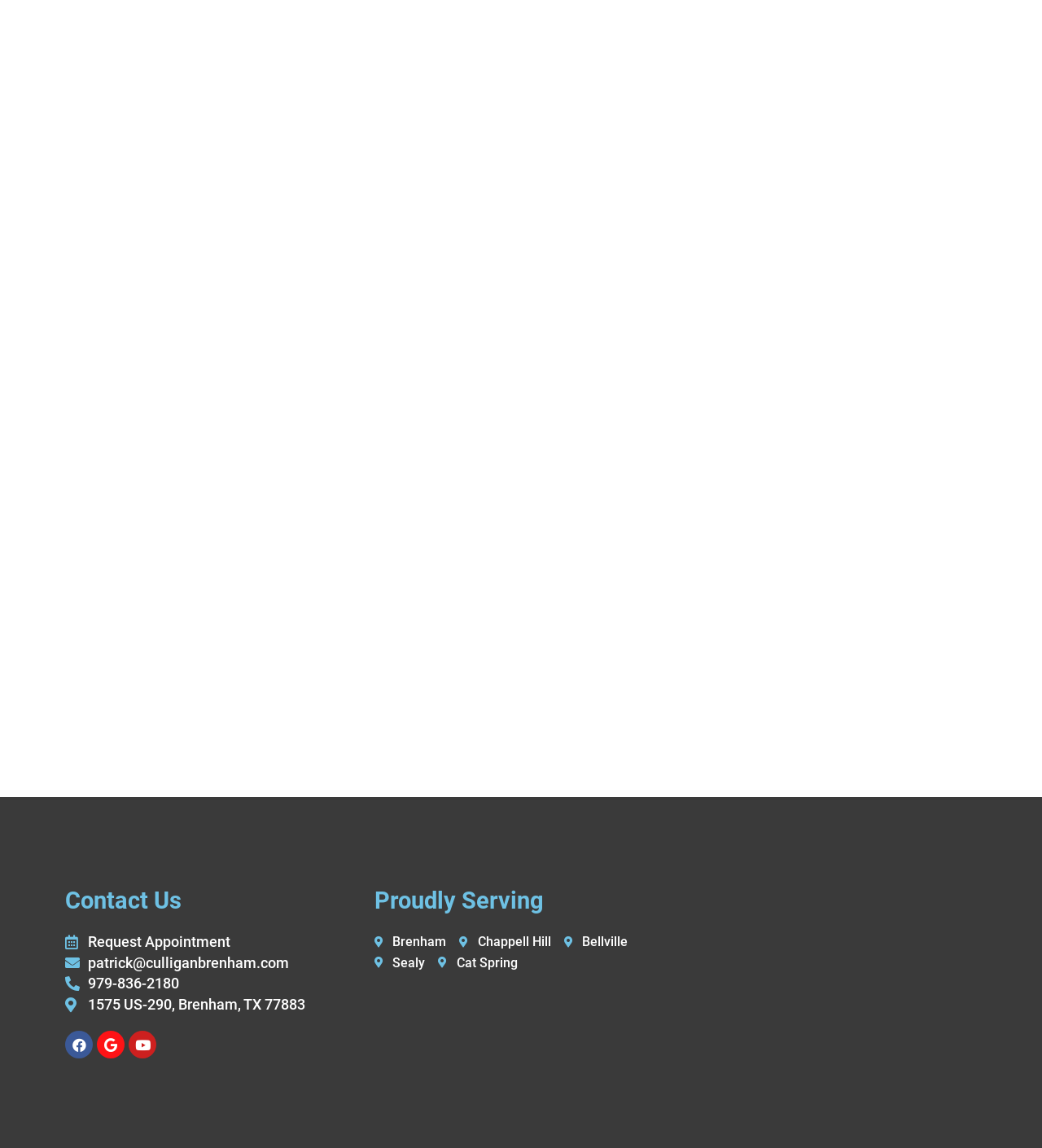What is the company's address?
Examine the image and give a concise answer in one word or a short phrase.

1575 US-290, Brenham, TX 77883